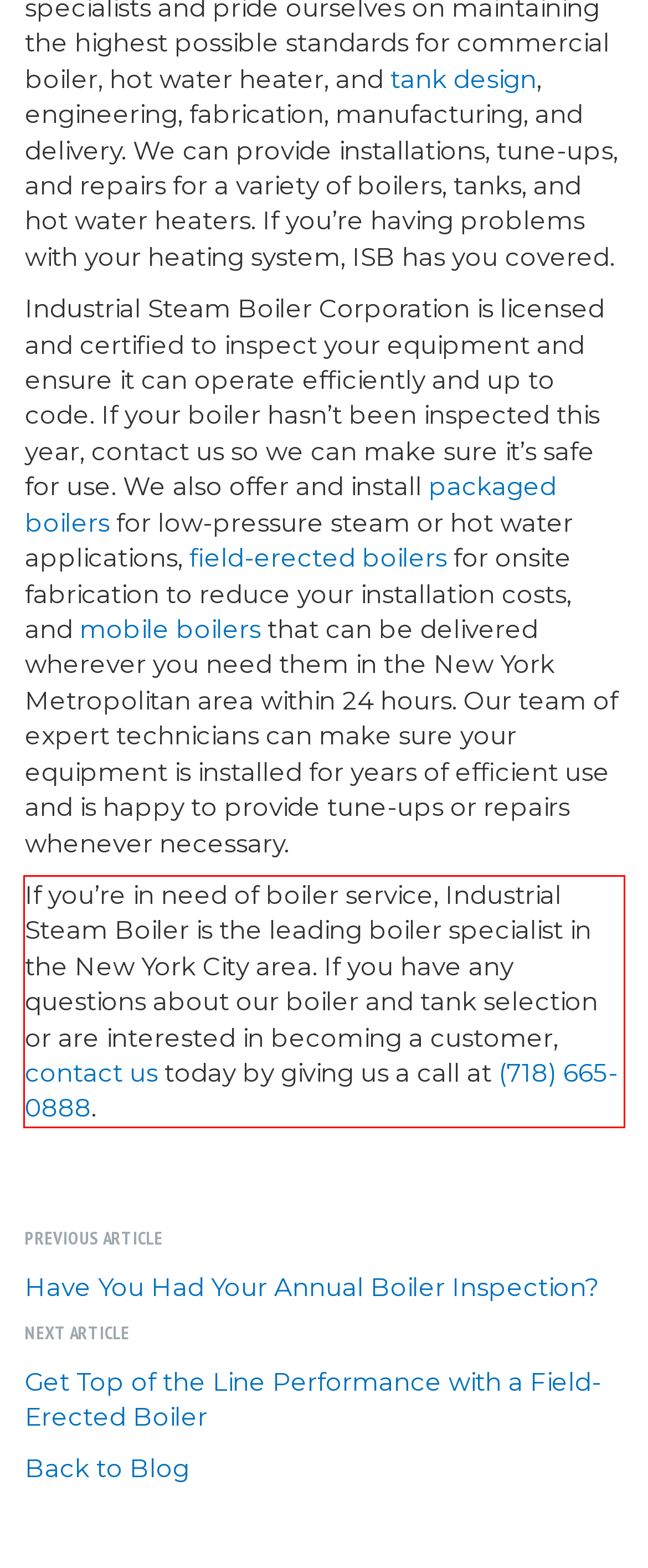Inspect the webpage screenshot that has a red bounding box and use OCR technology to read and display the text inside the red bounding box.

If you’re in need of boiler service, Industrial Steam Boiler is the leading boiler specialist in the New York City area. If you have any questions about our boiler and tank selection or are interested in becoming a customer, contact us today by giving us a call at (718) 665-0888.